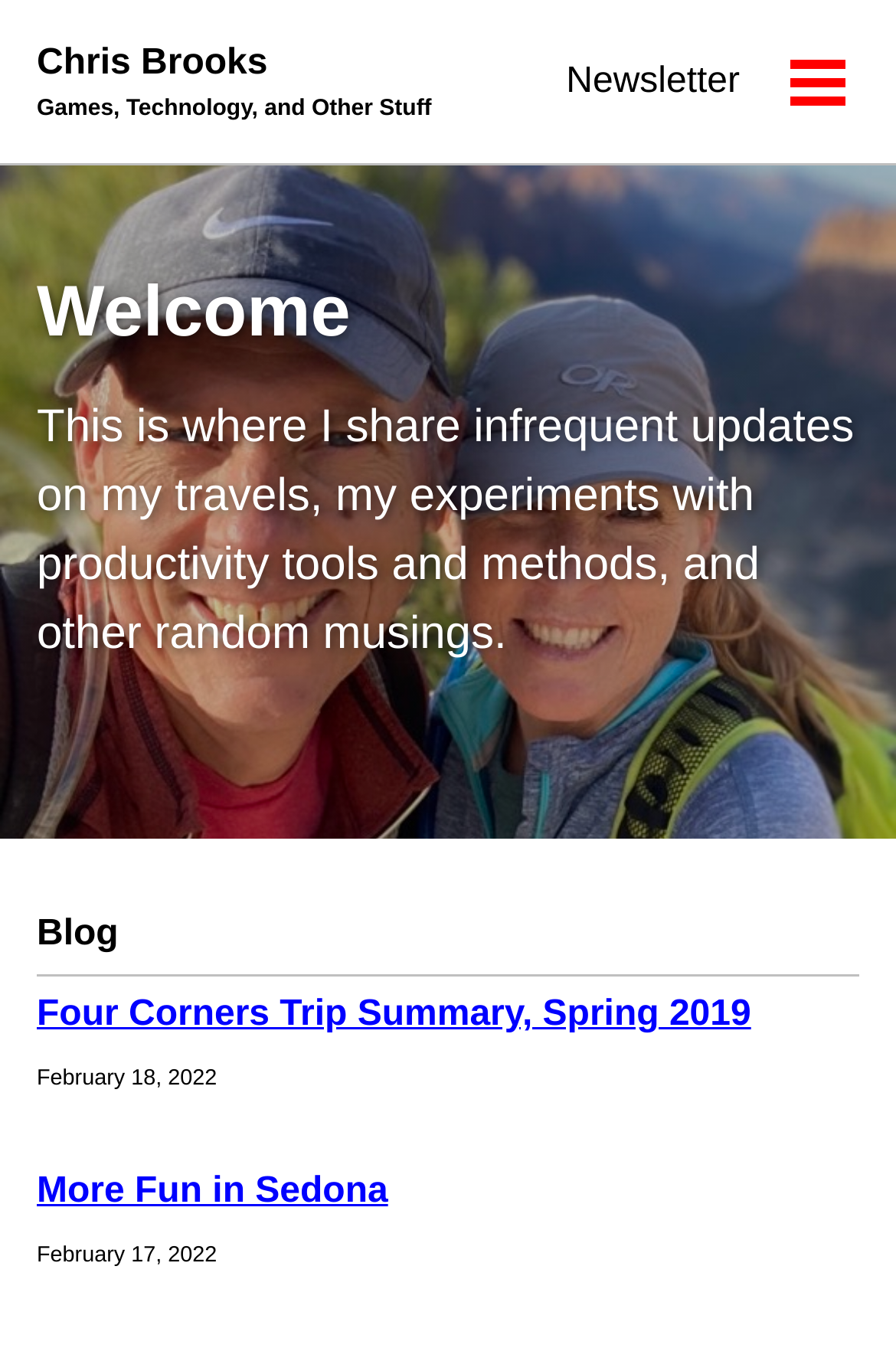Is there a newsletter link on the webpage?
Provide a short answer using one word or a brief phrase based on the image.

Yes